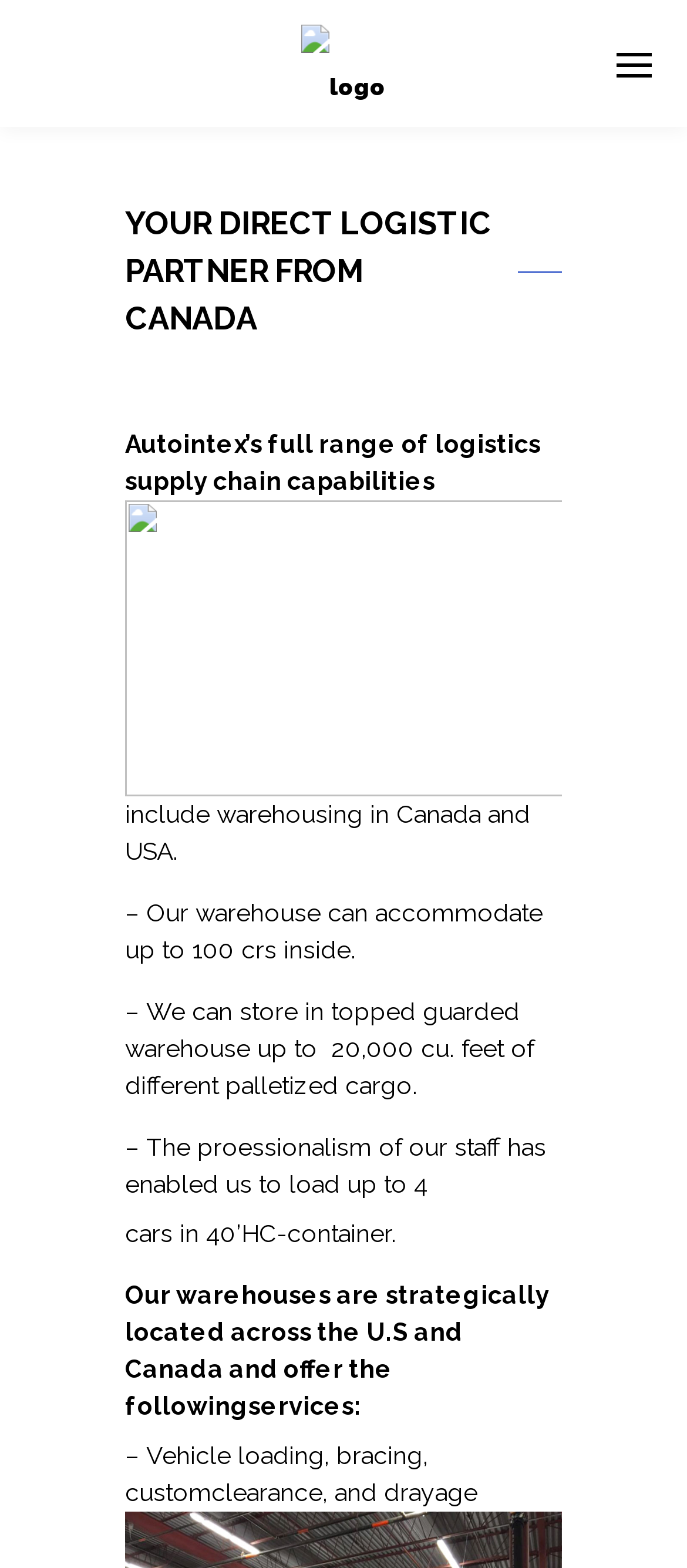Please provide the bounding box coordinates in the format (top-left x, top-left y, bottom-right x, bottom-right y). Remember, all values are floating point numbers between 0 and 1. What is the bounding box coordinate of the region described as: Oct 29, 2023

None